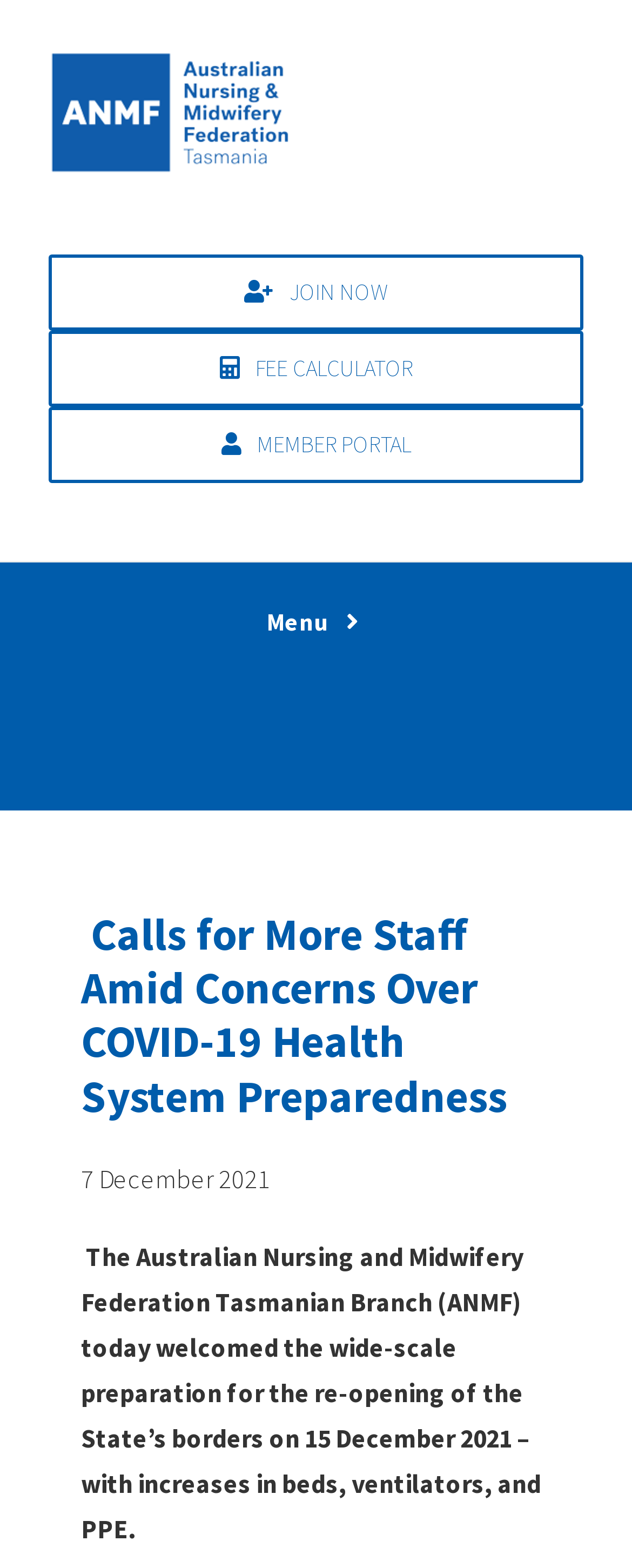Determine the bounding box coordinates of the clickable element to achieve the following action: 'Click the JOIN NOW link'. Provide the coordinates as four float values between 0 and 1, formatted as [left, top, right, bottom].

[0.077, 0.162, 0.923, 0.211]